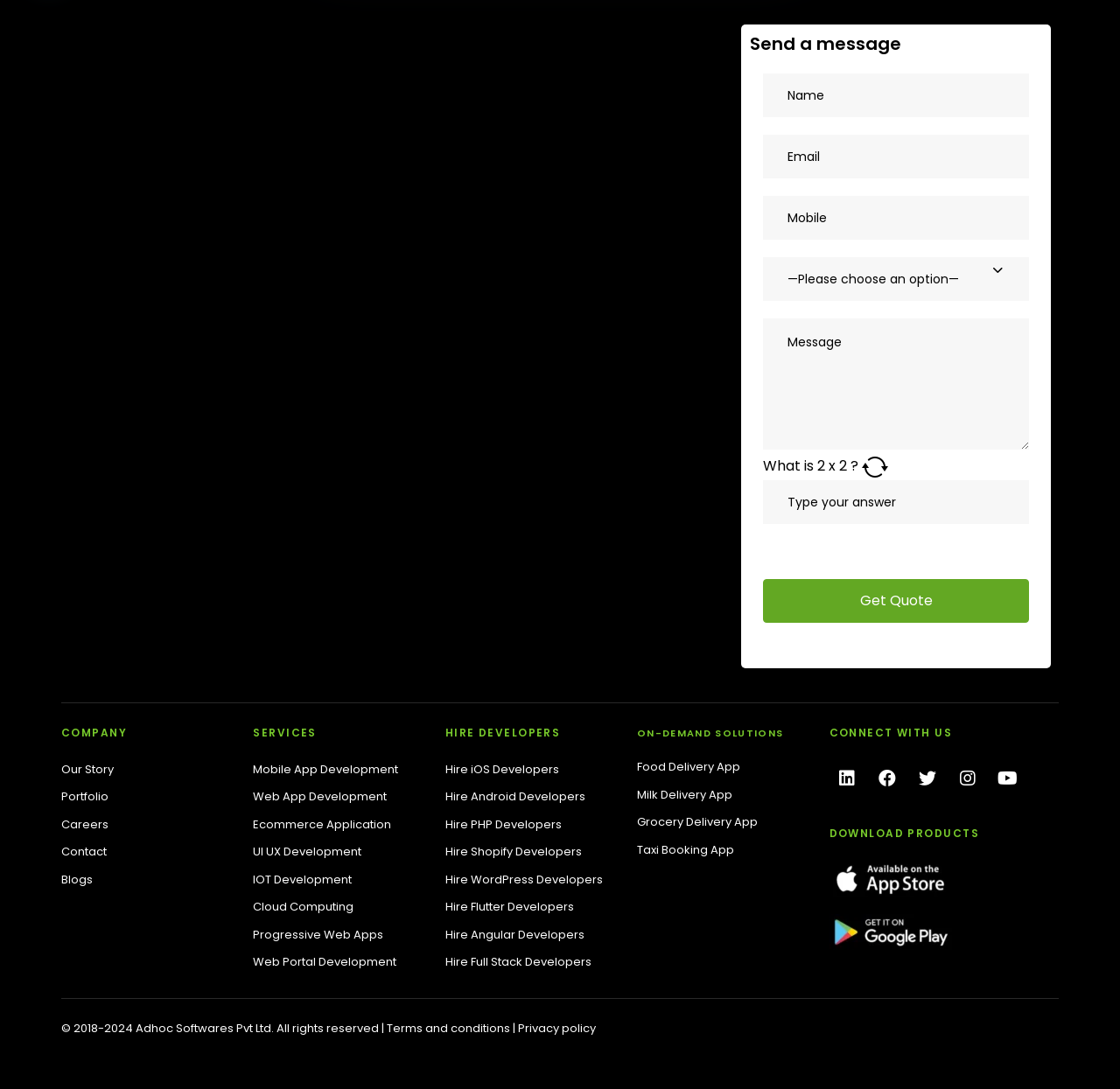Please find the bounding box coordinates of the element's region to be clicked to carry out this instruction: "Send a message".

[0.67, 0.031, 0.805, 0.05]